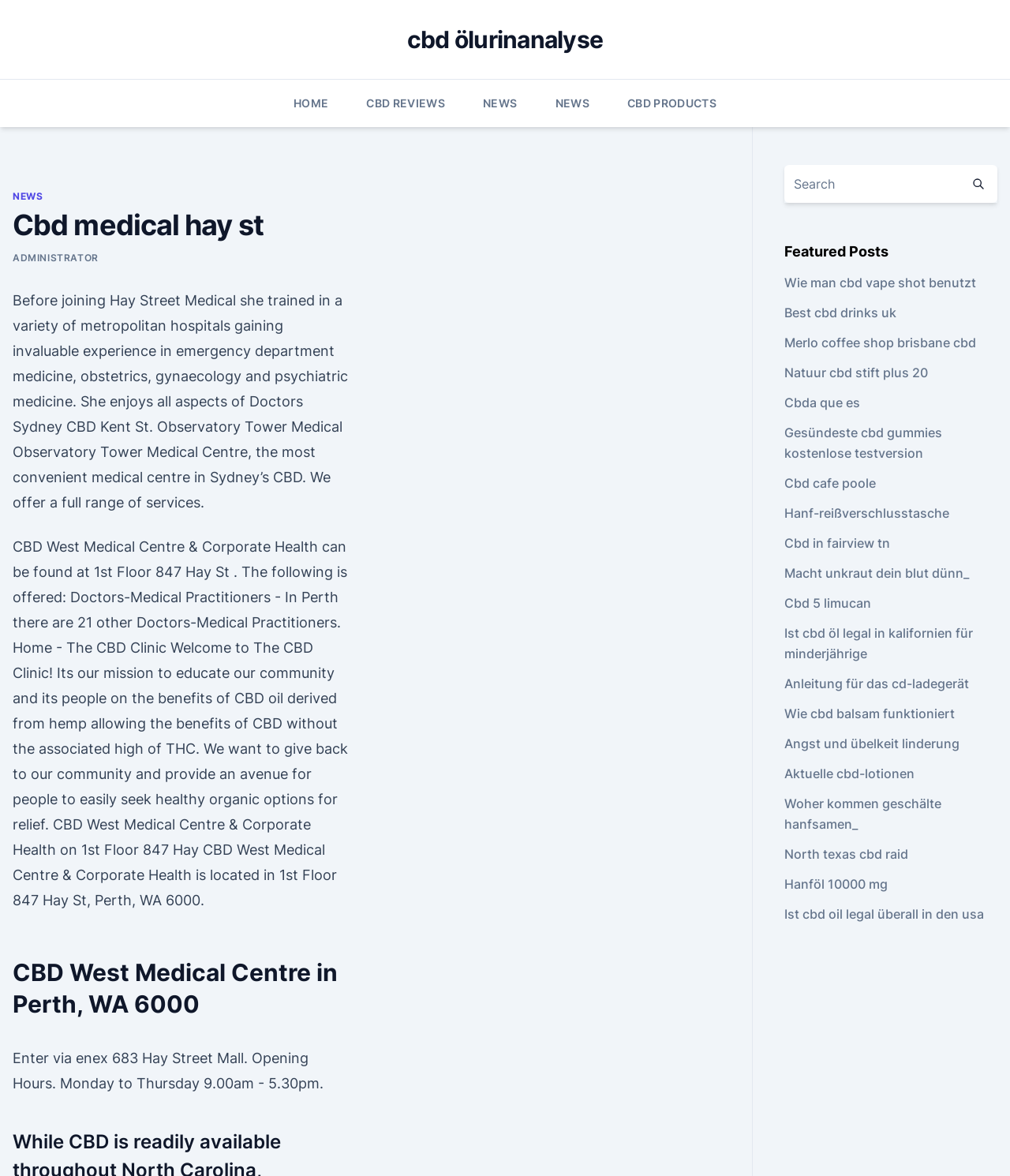Find the bounding box coordinates for the HTML element specified by: "name="s" placeholder="Search"".

[0.776, 0.14, 0.95, 0.172]